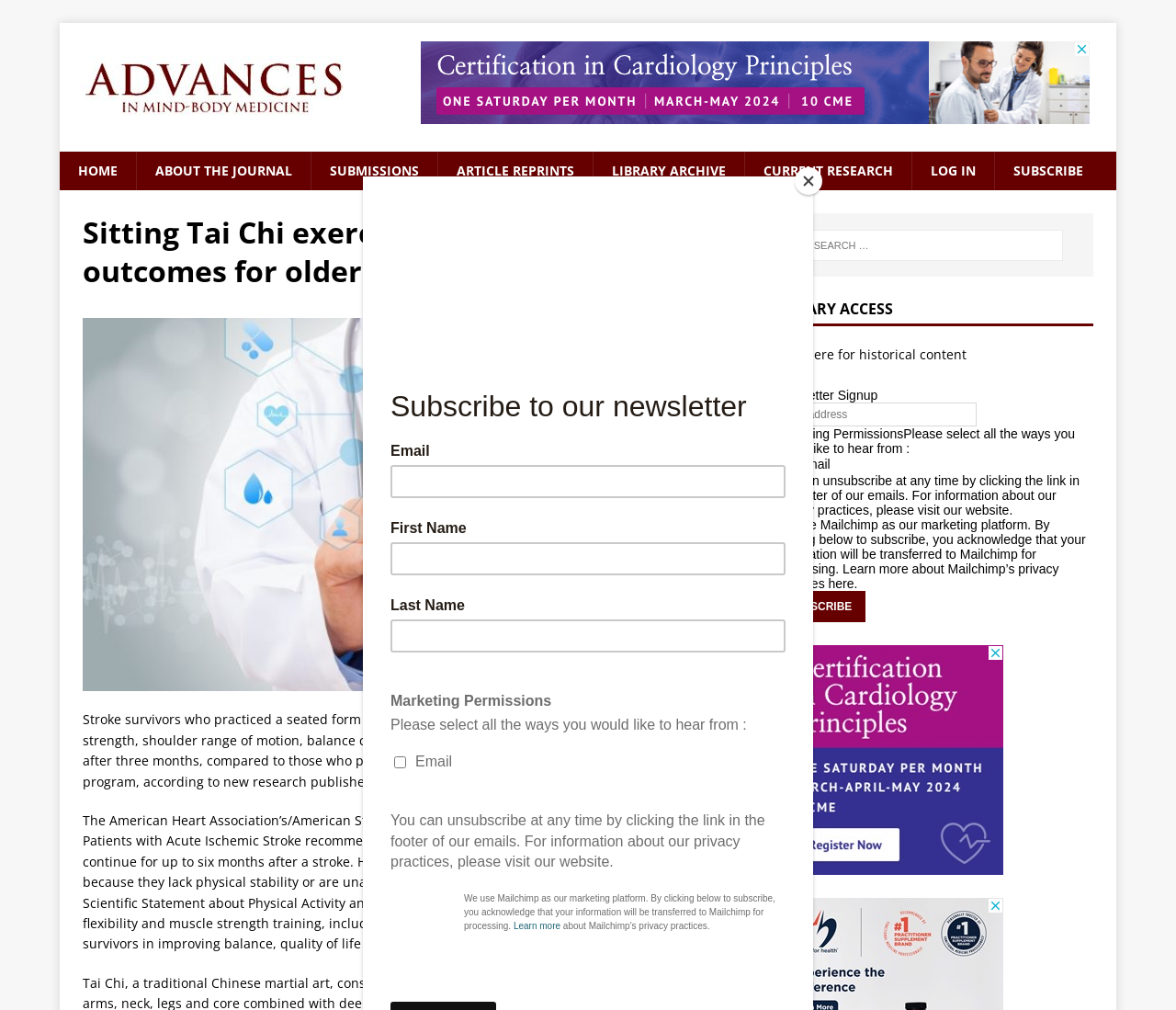Please identify the bounding box coordinates of the region to click in order to complete the task: "Subscribe to the newsletter". The coordinates must be four float numbers between 0 and 1, specified as [left, top, right, bottom].

[0.658, 0.585, 0.736, 0.616]